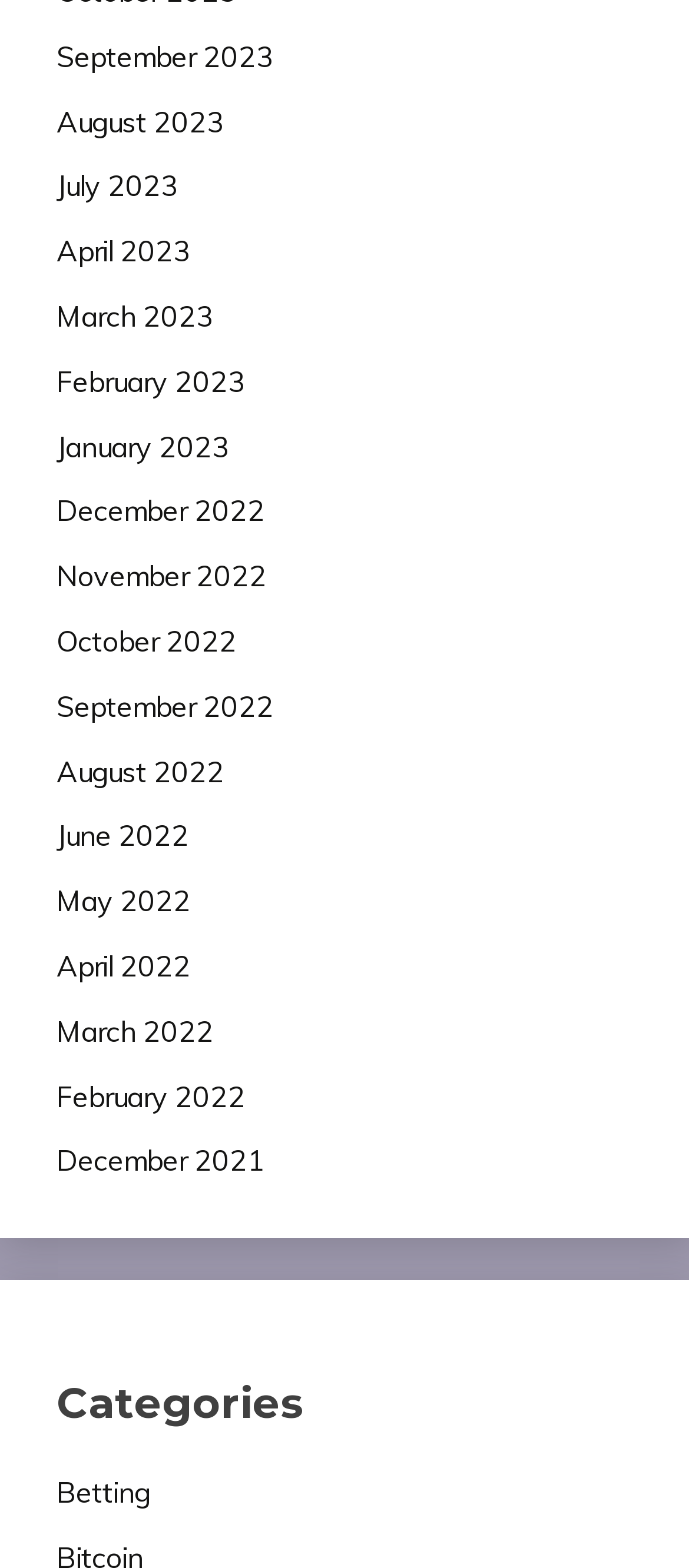Please find the bounding box coordinates of the element that you should click to achieve the following instruction: "Explore Betting". The coordinates should be presented as four float numbers between 0 and 1: [left, top, right, bottom].

[0.082, 0.941, 0.218, 0.963]